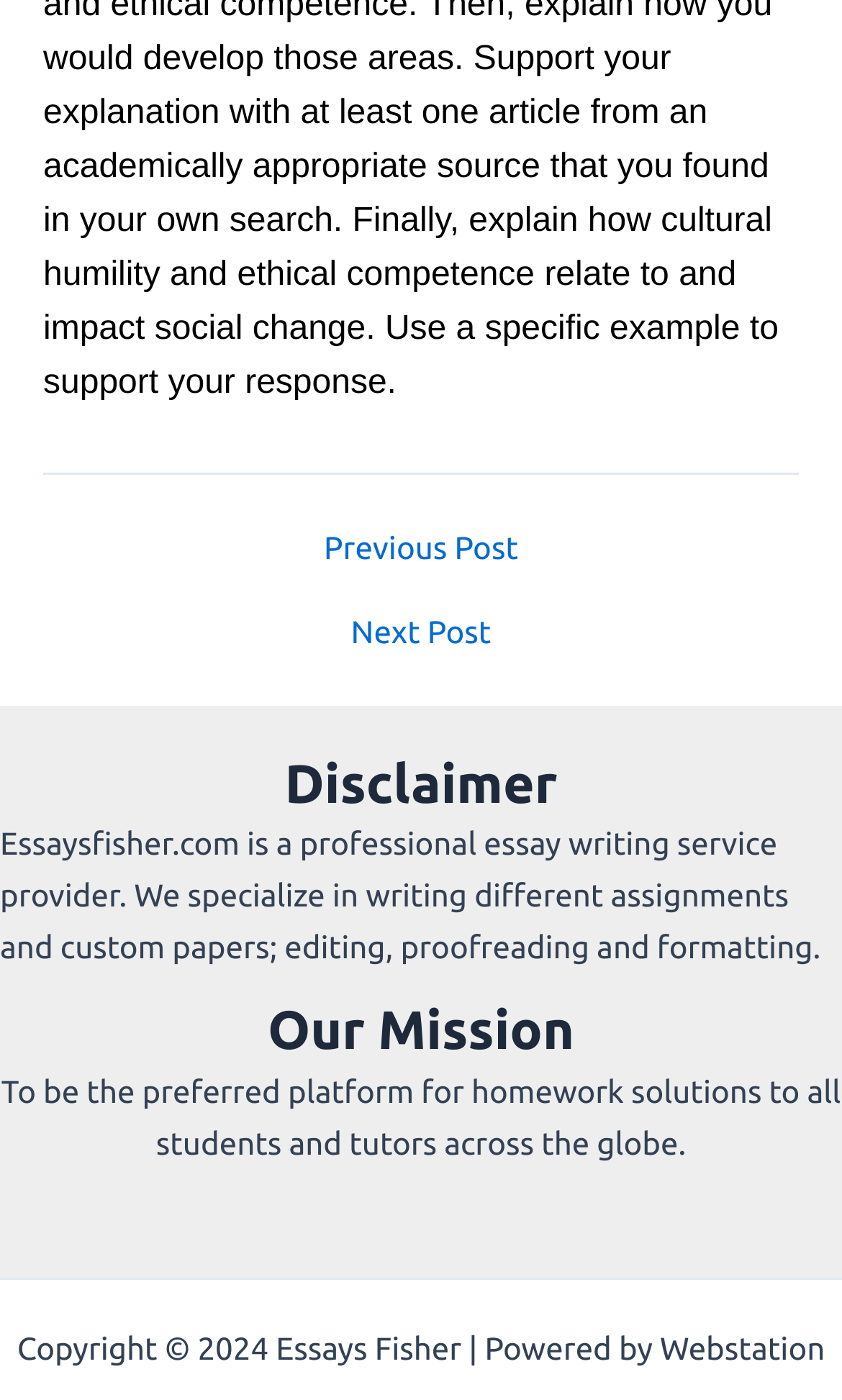Extract the bounding box coordinates for the HTML element that matches this description: "← Previous Post". The coordinates should be four float numbers between 0 and 1, i.e., [left, top, right, bottom].

[0.074, 0.381, 0.926, 0.403]